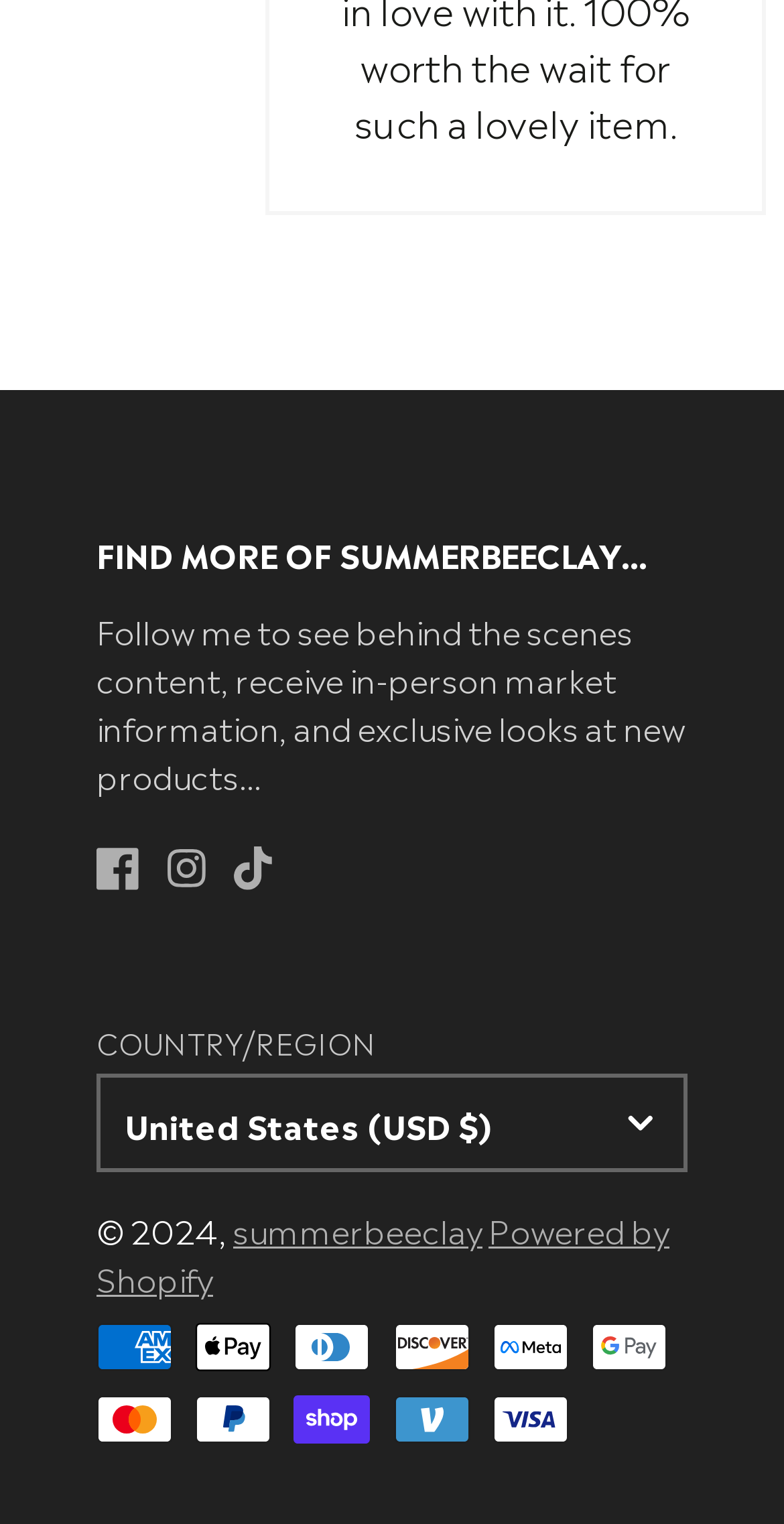Analyze the image and provide a detailed answer to the question: Who owns the website?

I found the link 'summerbeeclay' at the bottom of the webpage, which suggests that the website is owned by summerbeeclay.